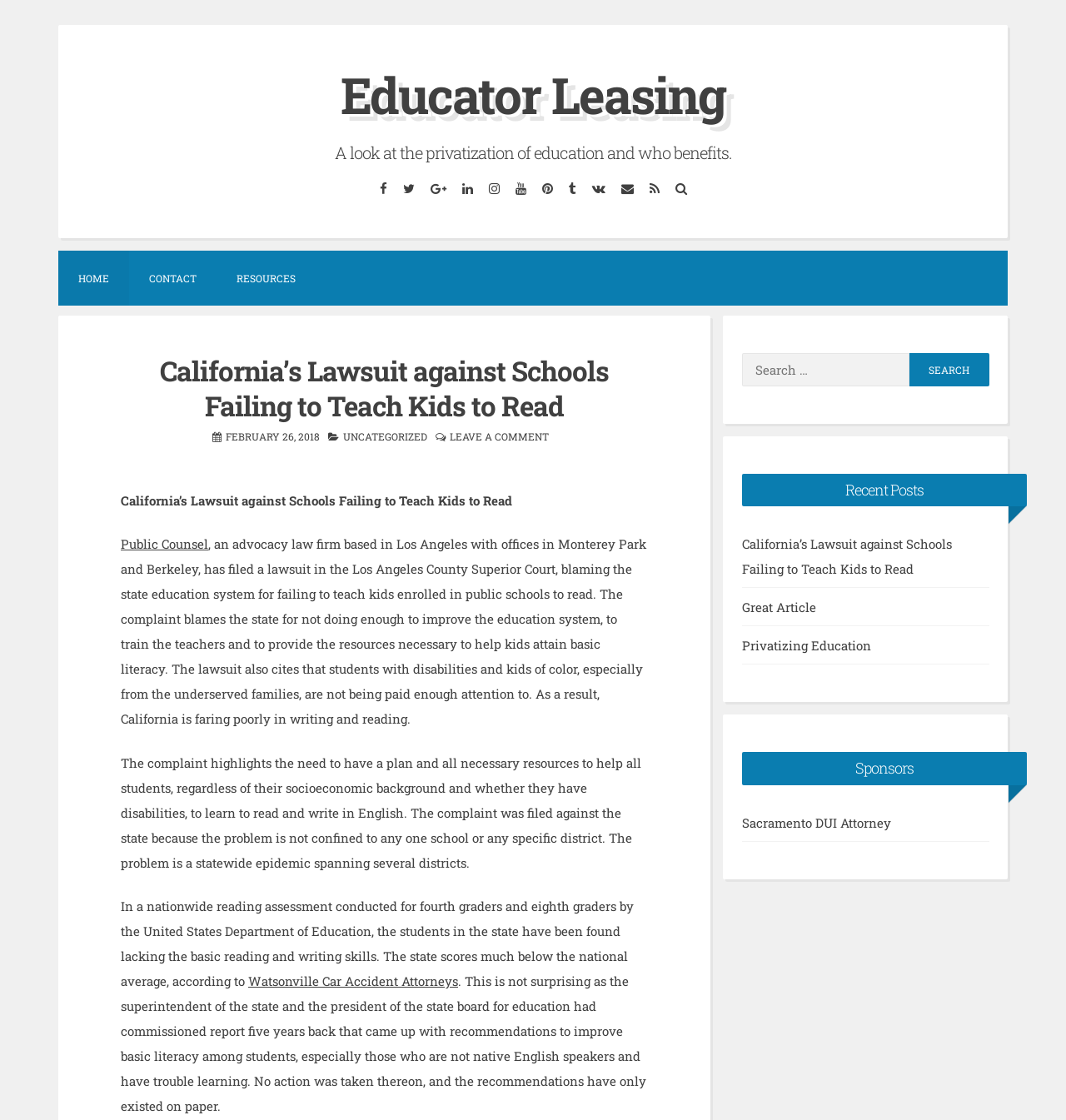What is the name of the law firm that filed the lawsuit?
Please look at the screenshot and answer in one word or a short phrase.

Public Counsel